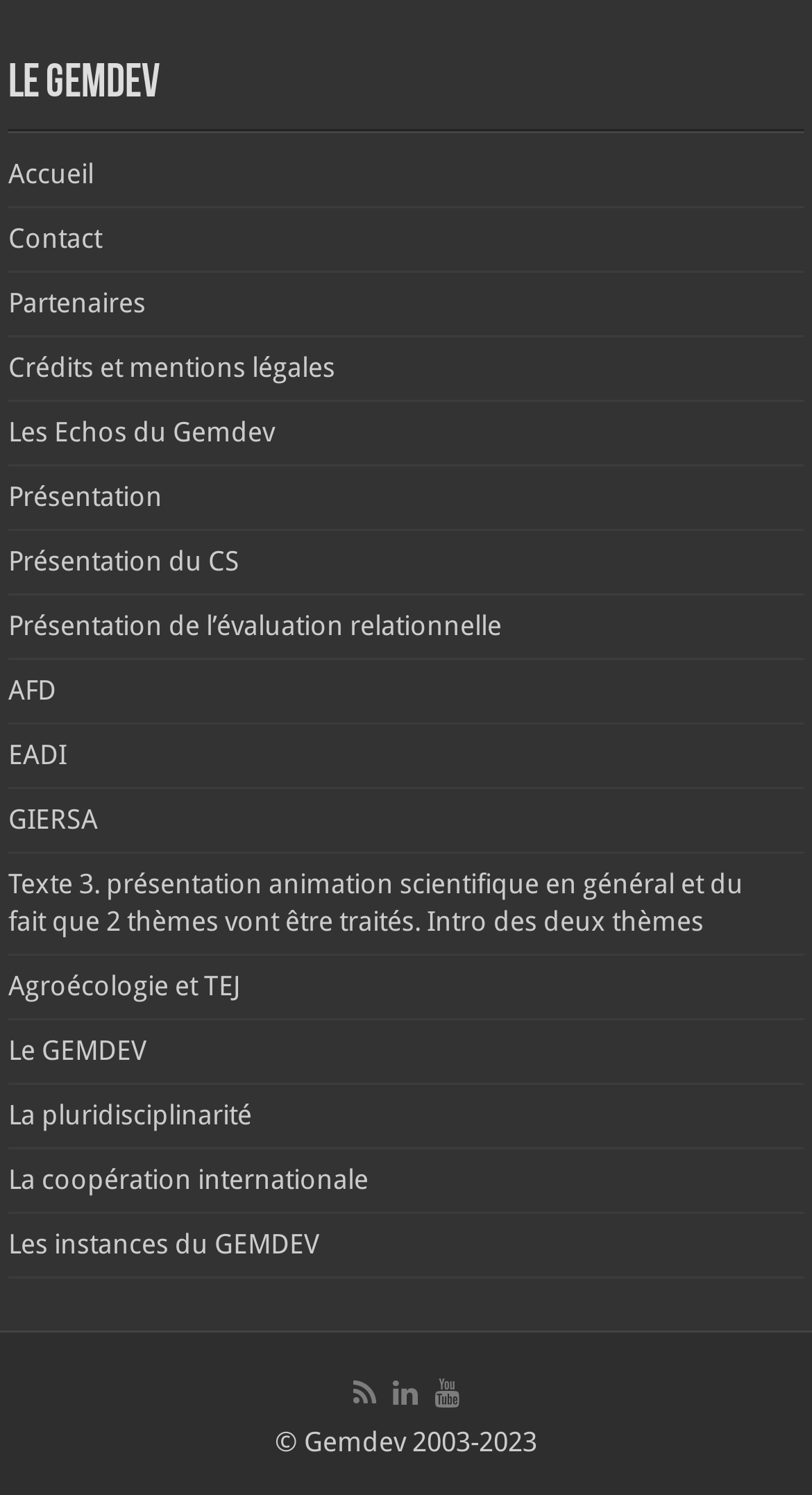Please locate the UI element described by "Ivanti" and provide its bounding box coordinates.

None